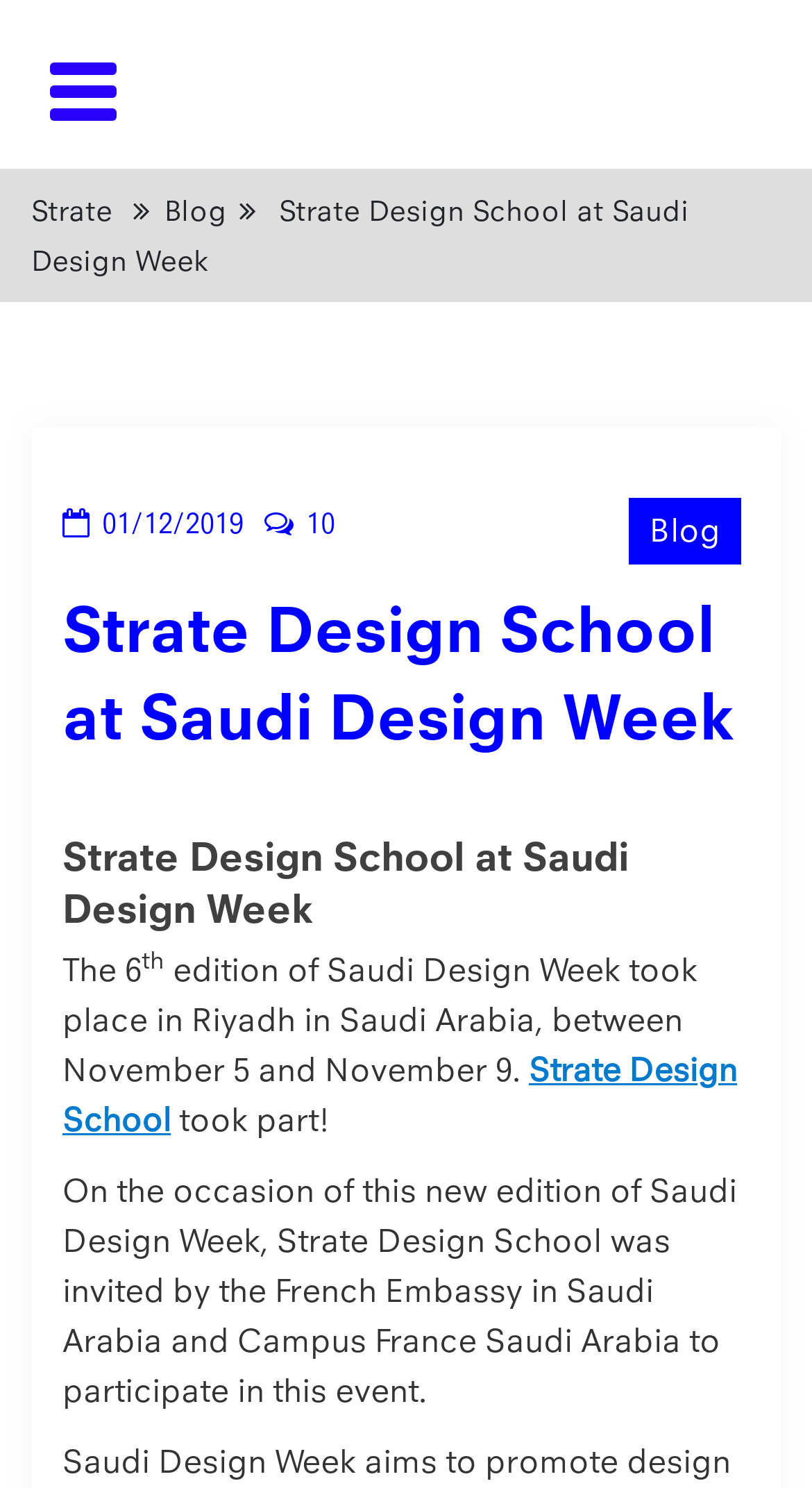Determine which piece of text is the heading of the webpage and provide it.

Strate Design School at Saudi Design Week